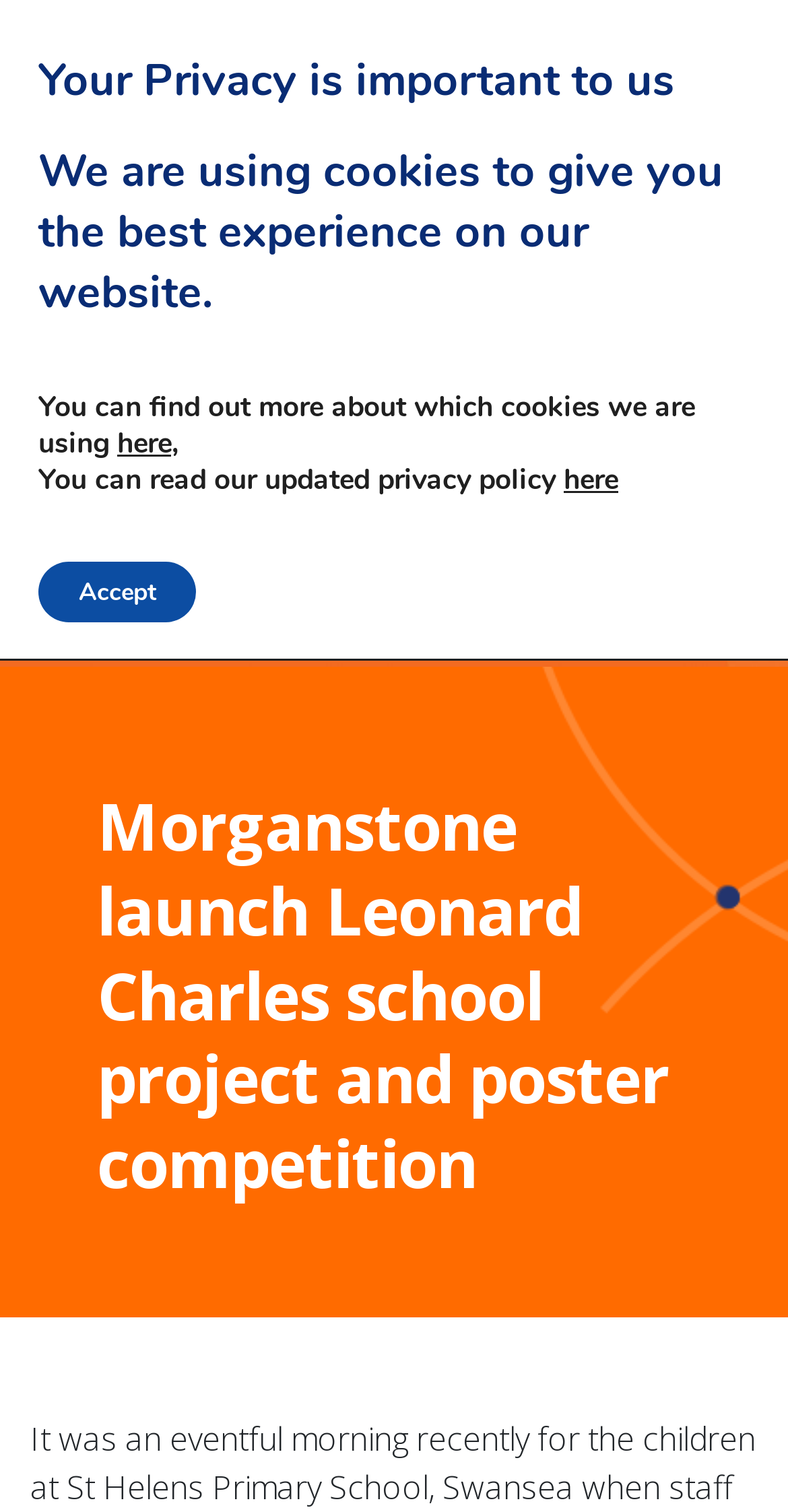Elaborate on the different components and information displayed on the webpage.

The webpage appears to be an article or news page about a school project launch and poster competition by Morganstone. At the top of the page, there is a large image that spans the entire width, taking up about a third of the page's height. Below this image, there is a heading that reads "Morganstone launch Leonard Charles school project and poster competition".

On the top-left corner of the page, there is a smaller image and a link. The link is positioned above the smaller image. 

At the very top of the page, there is a GDPR Cookie Banner that takes up about half of the page's height. Within this banner, there are two headings, "Your Privacy is important to us" and "We are using cookies to give you the best experience on our website." Below these headings, there are several lines of text and two links, "here", that provide more information about the cookies used and the updated privacy policy. There is also an "Accept" button at the bottom of the banner.

Overall, the page has a prominent image and heading that draw attention to the main topic, with a secondary focus on the cookie policy and privacy information.